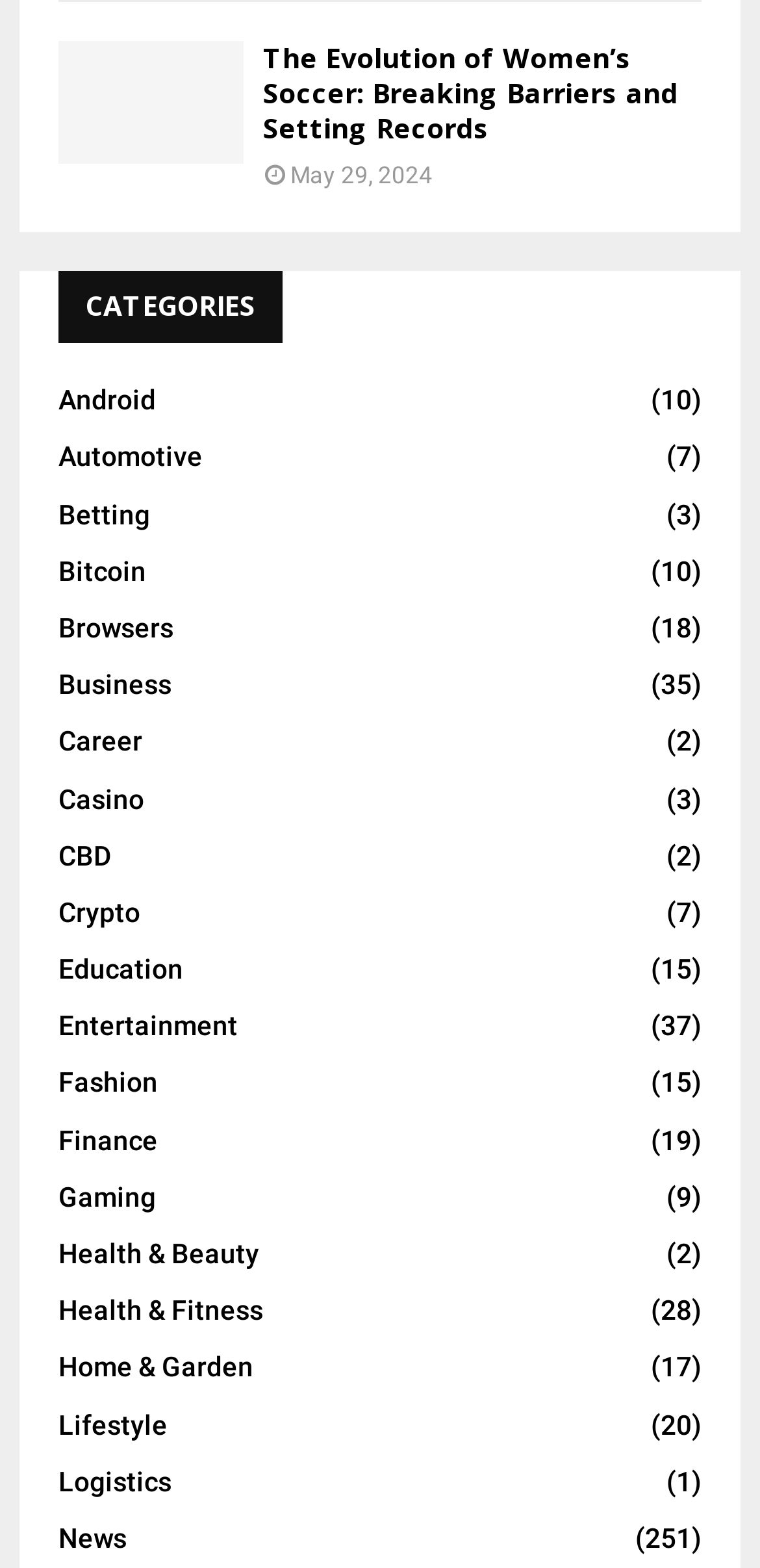Determine the bounding box coordinates of the element that should be clicked to execute the following command: "check the health and fitness section".

[0.077, 0.826, 0.346, 0.846]